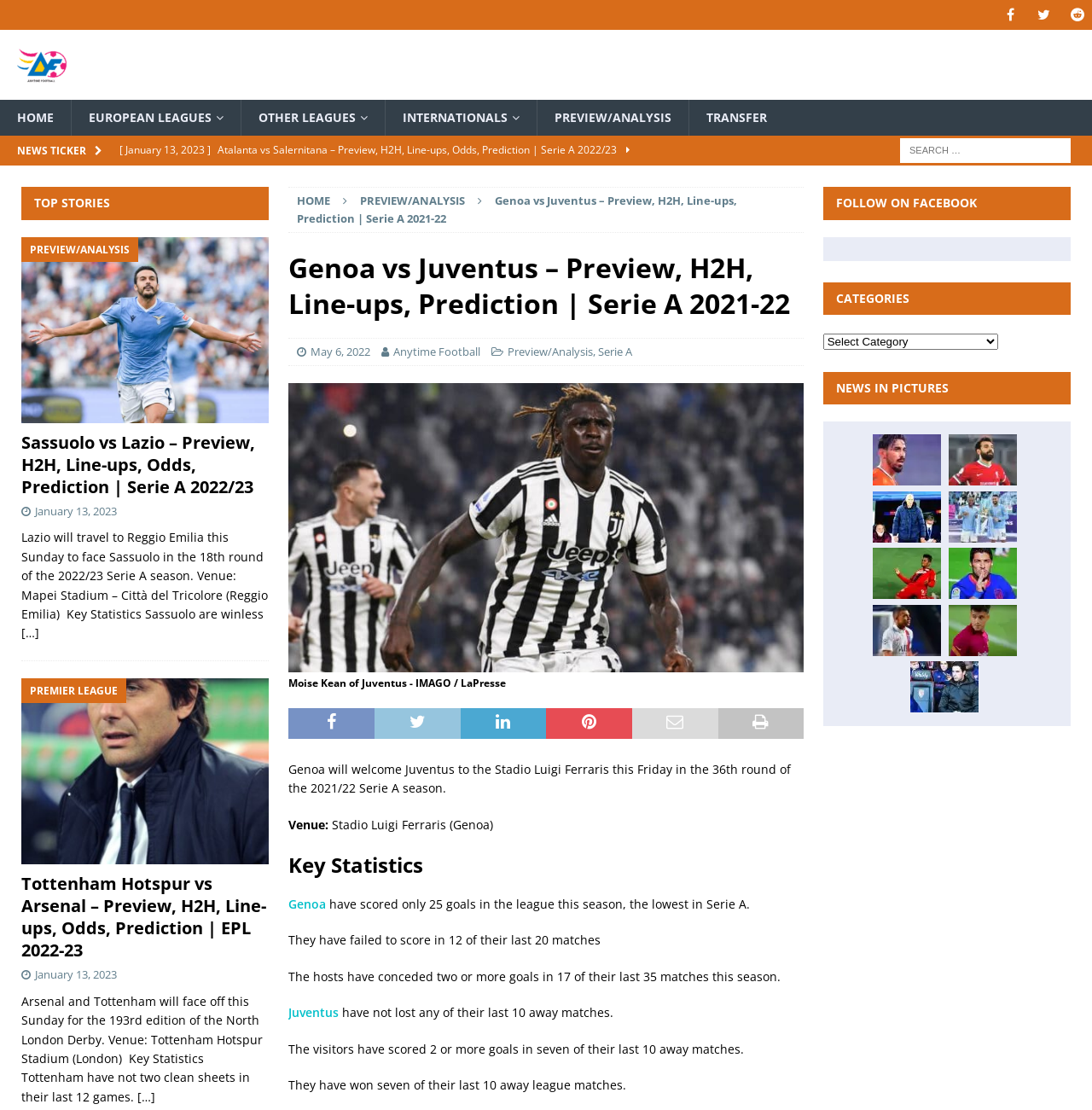What is the category of the article 'Sassuolo vs Lazio – Preview, H2H, Line-ups, Odds, Prediction | Serie A 2022/23'?
Provide a detailed answer to the question, using the image to inform your response.

I found the answer by looking at the category label 'PREVIEW/ANALYSIS' which is located next to the article title 'Sassuolo vs Lazio – Preview, H2H, Line-ups, Odds, Prediction | Serie A 2022/23'.